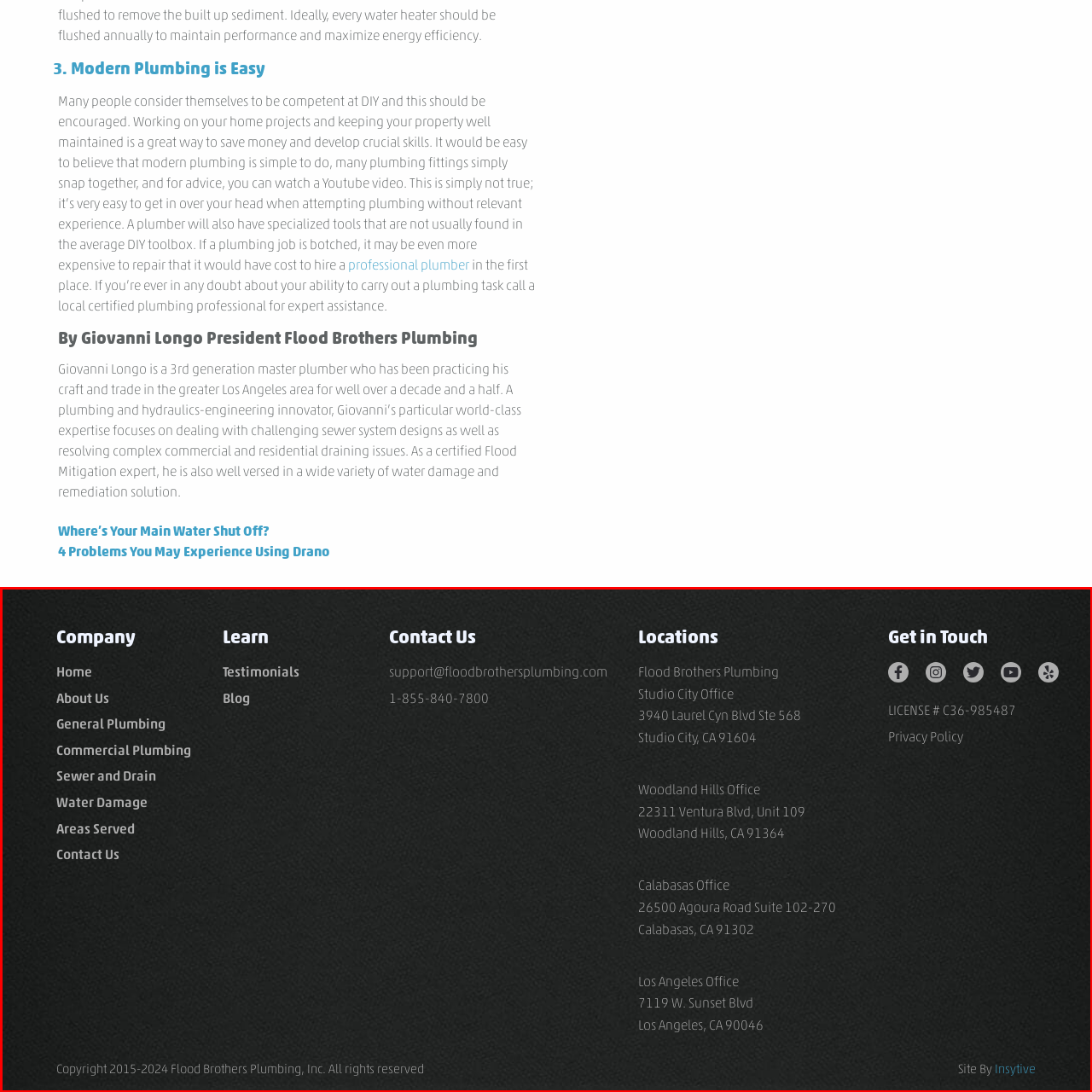Concentrate on the image area surrounded by the red border and answer the following question comprehensively: What type of information is provided in the 'Contact Us' column?

The 'Contact Us' column provides direct contact information, including an email address and a phone number, making it easy for customers to get in touch with the company for inquiries or services.